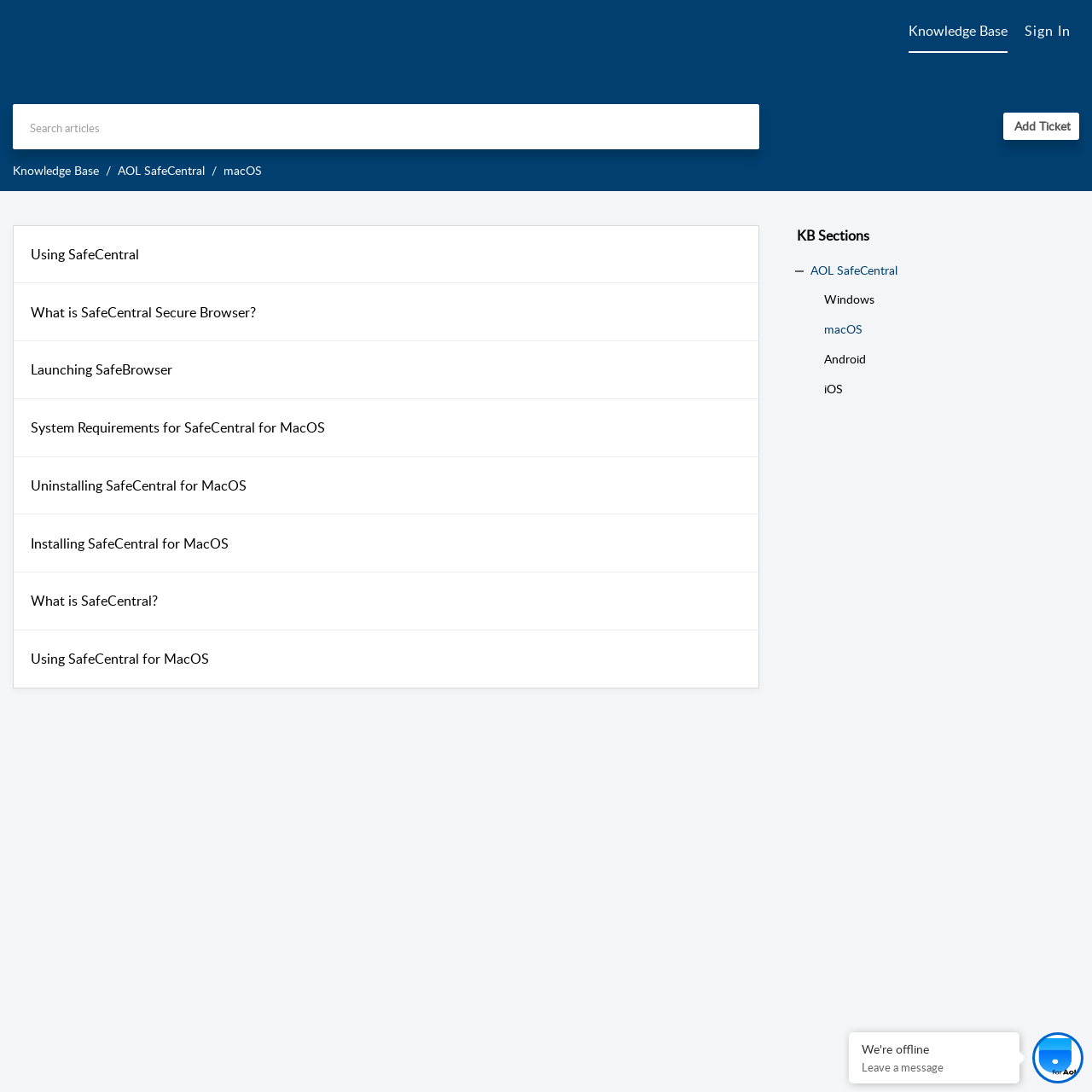Can you give a detailed response to the following question using the information from the image? What is the status of the support team?

The generic element with a bounding box coordinate of [0.789, 0.953, 0.922, 0.968] has a description 'We're offline', indicating that the support team is currently offline and unavailable.